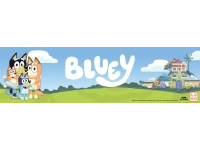What is the breed of Bluey?
Please utilize the information in the image to give a detailed response to the question.

The caption describes Bluey as a 'lovable Blue Heeler pup,' indicating that Bluey is a Blue Heeler breed.